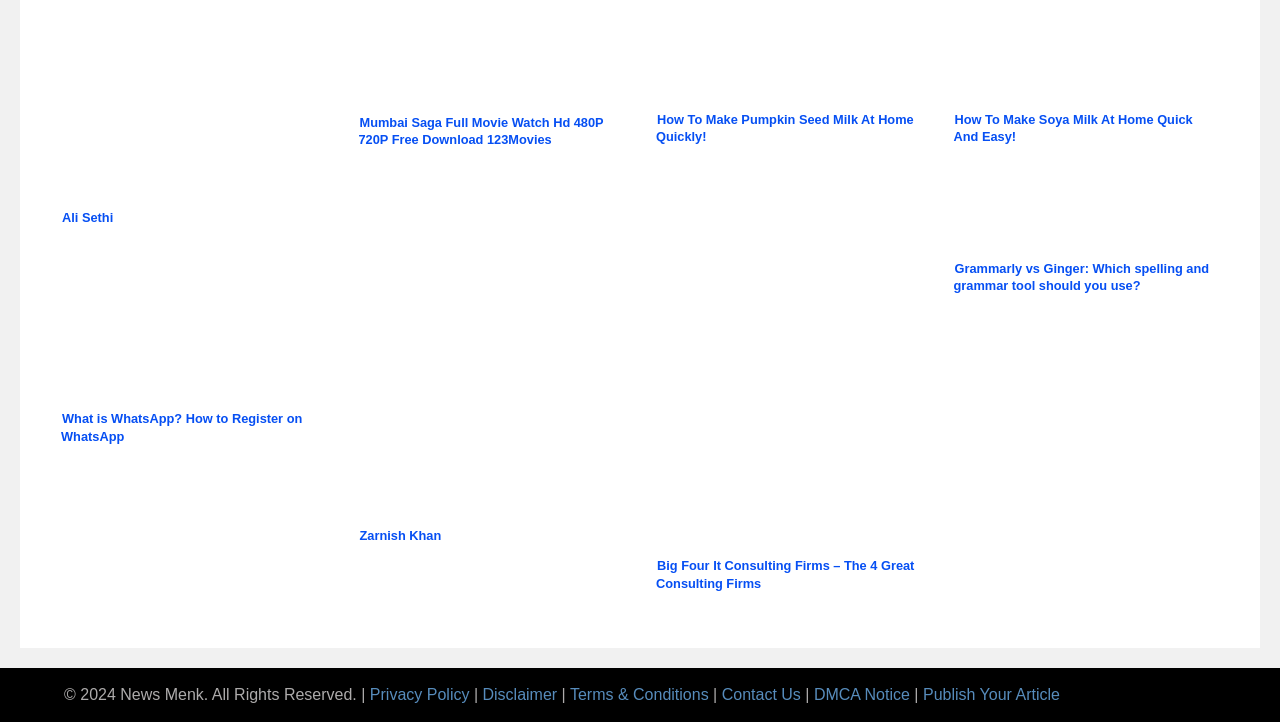Pinpoint the bounding box coordinates of the element you need to click to execute the following instruction: "Learn how to make pumpkin seed milk". The bounding box should be represented by four float numbers between 0 and 1, in the format [left, top, right, bottom].

[0.512, 0.143, 0.721, 0.212]